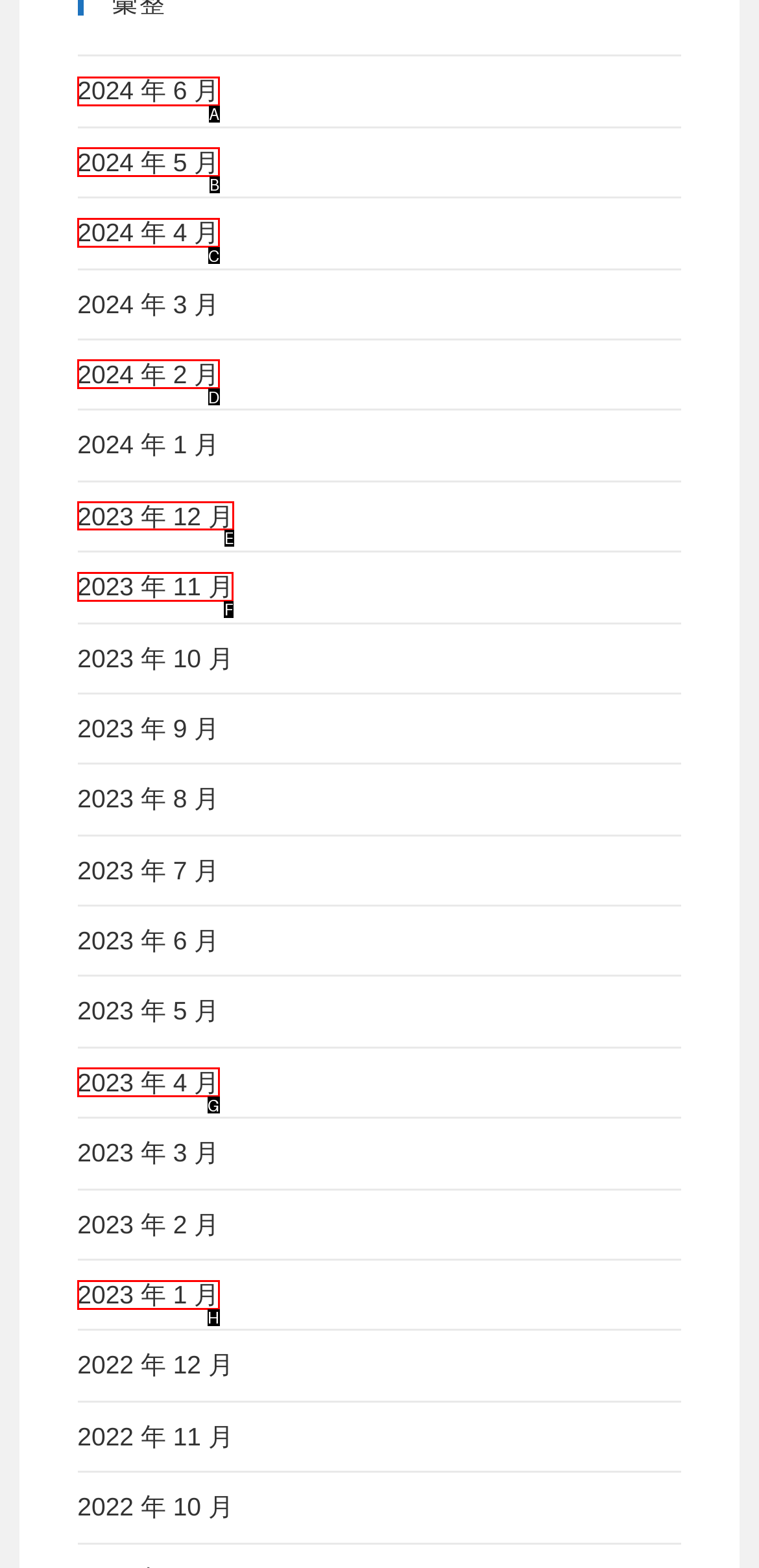Choose the letter of the element that should be clicked to complete the task: View 2023 年 12 月
Answer with the letter from the possible choices.

E